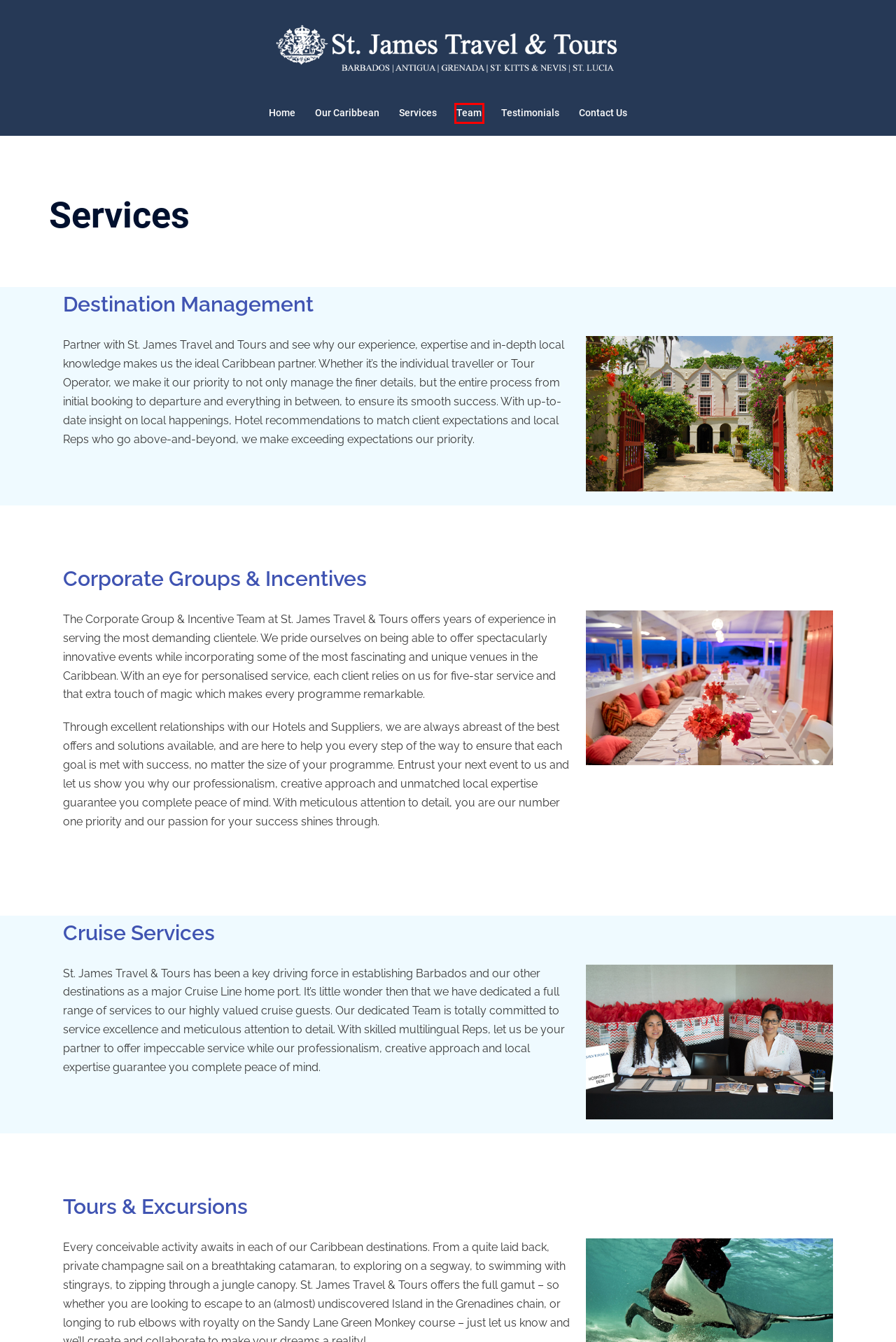You have a screenshot of a webpage with an element surrounded by a red bounding box. Choose the webpage description that best describes the new page after clicking the element inside the red bounding box. Here are the candidates:
A. Testimonials – St James Travel & Tours Ltd
B. Contact Us – St James Travel & Tours Ltd
C. Five Star Fast Track – VIP Barbados Arrival Service
D. St James Travel & Tours Ltd
E. Our Services – St James Travel & Tours Ltd
F. Our Caribbean – St James Travel & Tours Ltd
G. The Team – St James Travel & Tours Ltd
H. Sydney: Fast & Customizable WordPress Theme

G